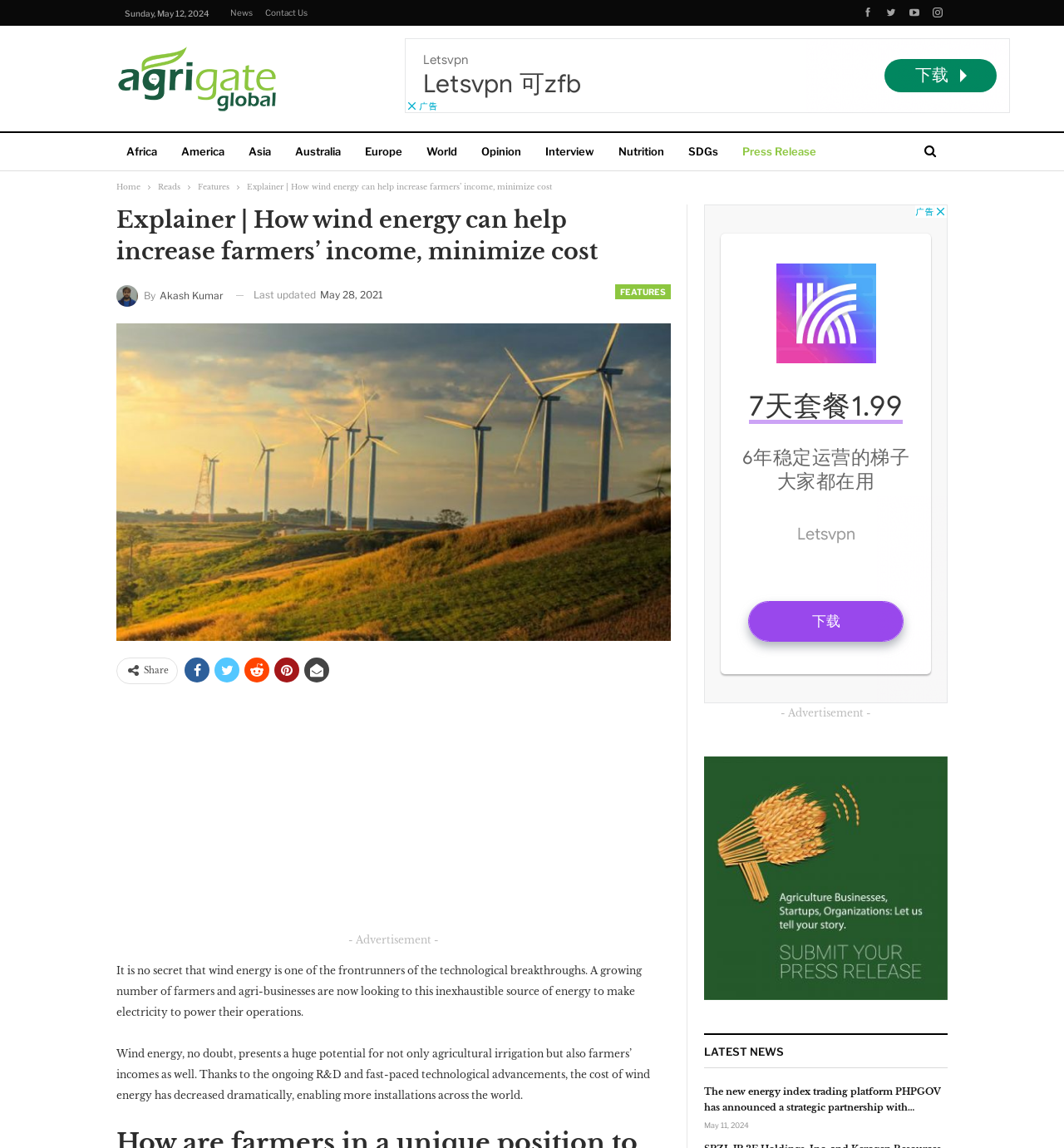Please identify the bounding box coordinates of the element I should click to complete this instruction: 'Click on the 'Africa' link'. The coordinates should be given as four float numbers between 0 and 1, like this: [left, top, right, bottom].

[0.109, 0.116, 0.157, 0.15]